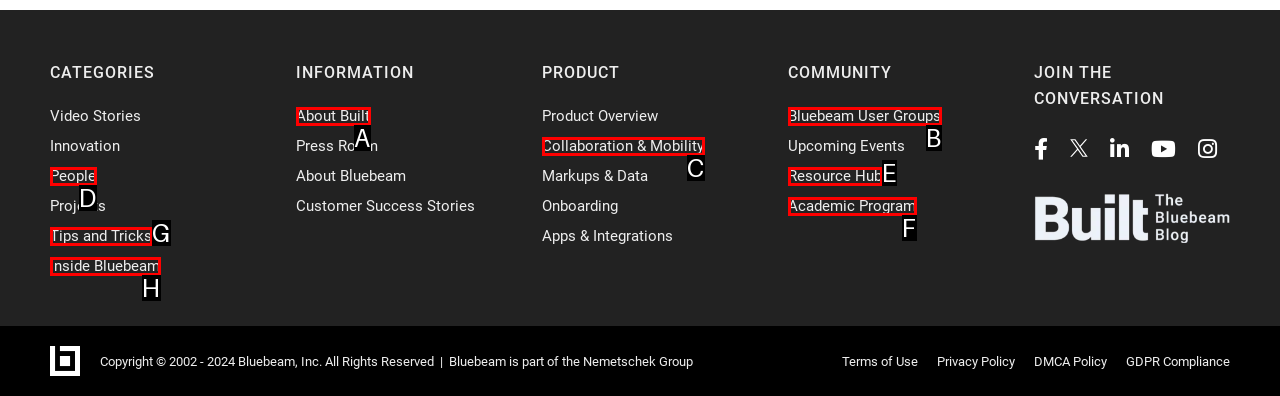Please determine which option aligns with the description: Bluebeam User Groups. Respond with the option’s letter directly from the available choices.

B